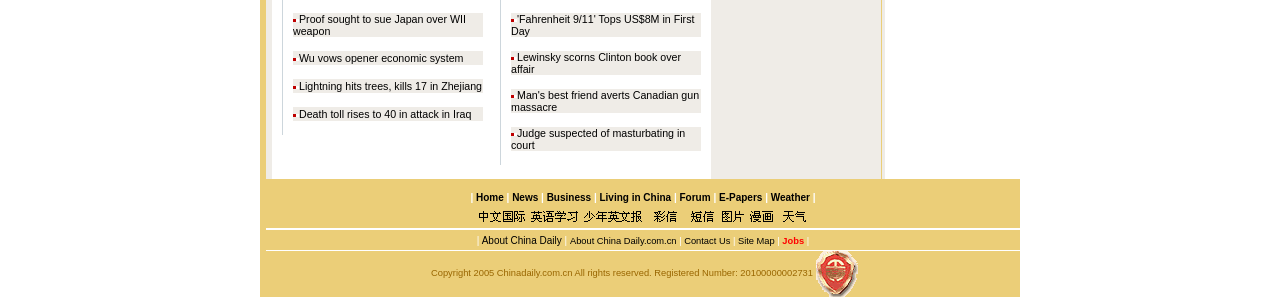What is the topic of the last news article?
Using the information from the image, give a concise answer in one word or a short phrase.

Man's best friend averts Canadian gun massacre